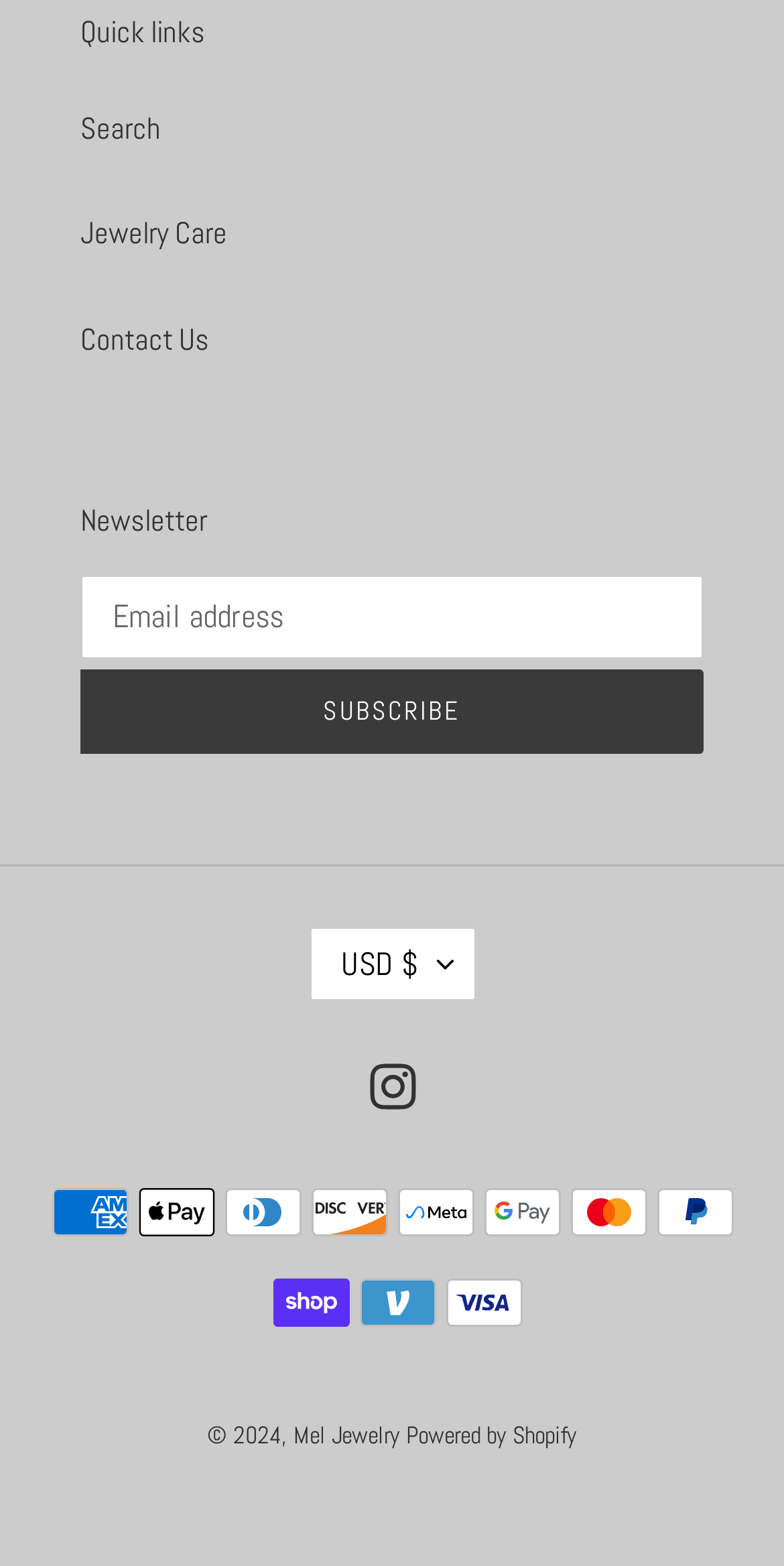Locate the bounding box coordinates of the area where you should click to accomplish the instruction: "Subscribe to the newsletter".

[0.103, 0.427, 0.897, 0.481]